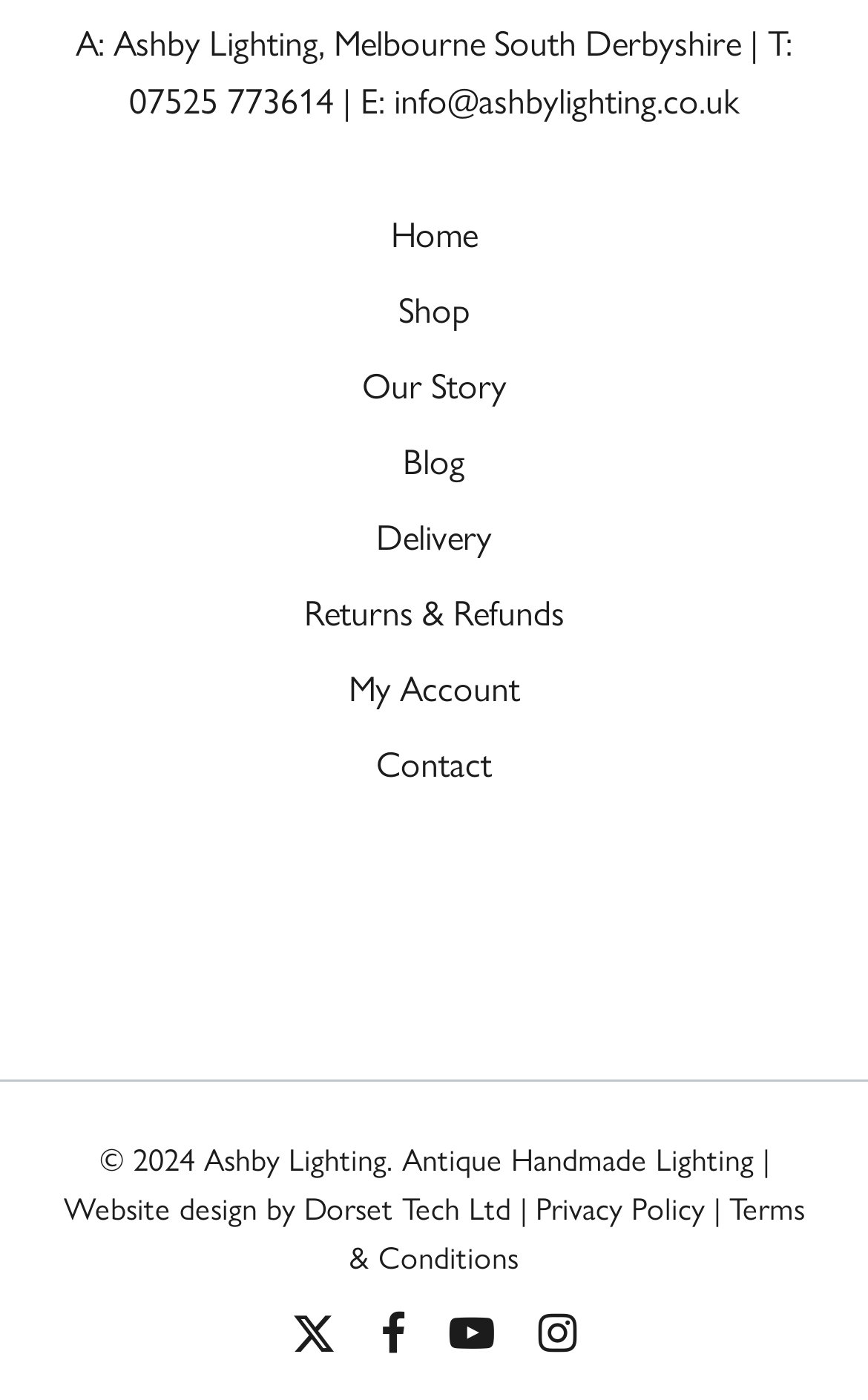Who designed the website?
Refer to the screenshot and answer in one word or phrase.

Dorset Tech Ltd